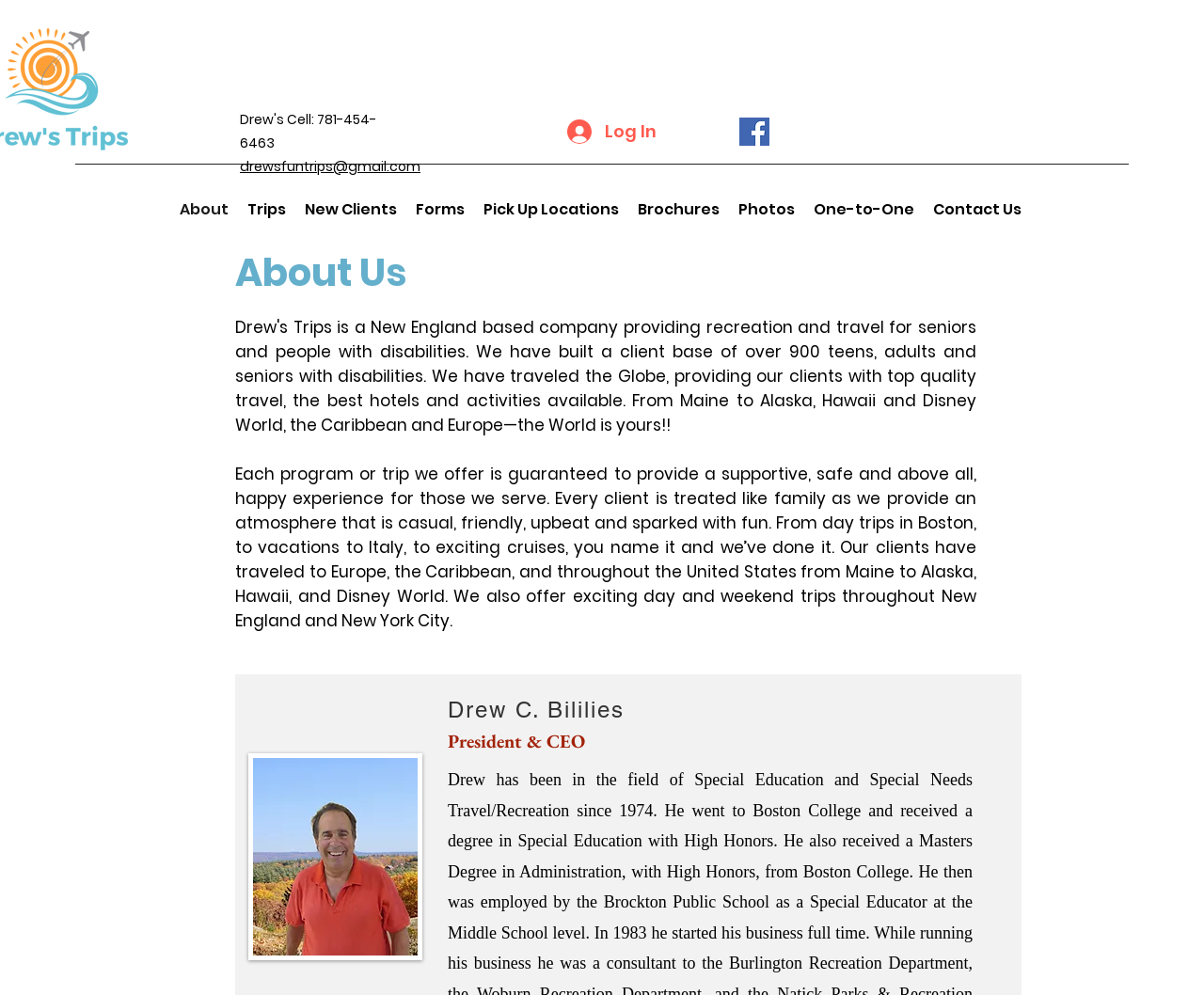Find the bounding box coordinates of the clickable element required to execute the following instruction: "Learn about Trips". Provide the coordinates as four float numbers between 0 and 1, i.e., [left, top, right, bottom].

[0.197, 0.197, 0.245, 0.225]